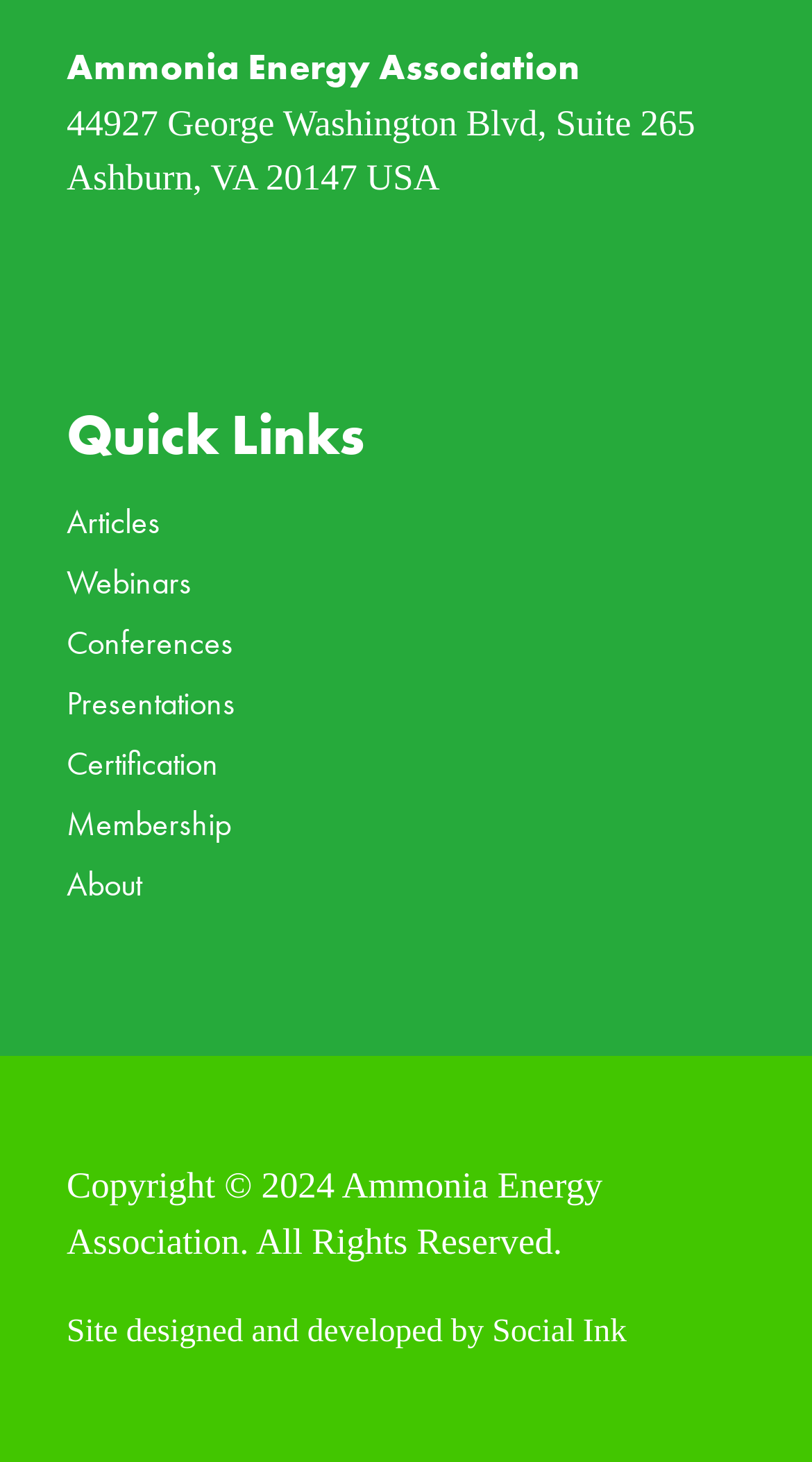Show the bounding box coordinates of the element that should be clicked to complete the task: "Click on Articles".

[0.082, 0.342, 0.197, 0.372]